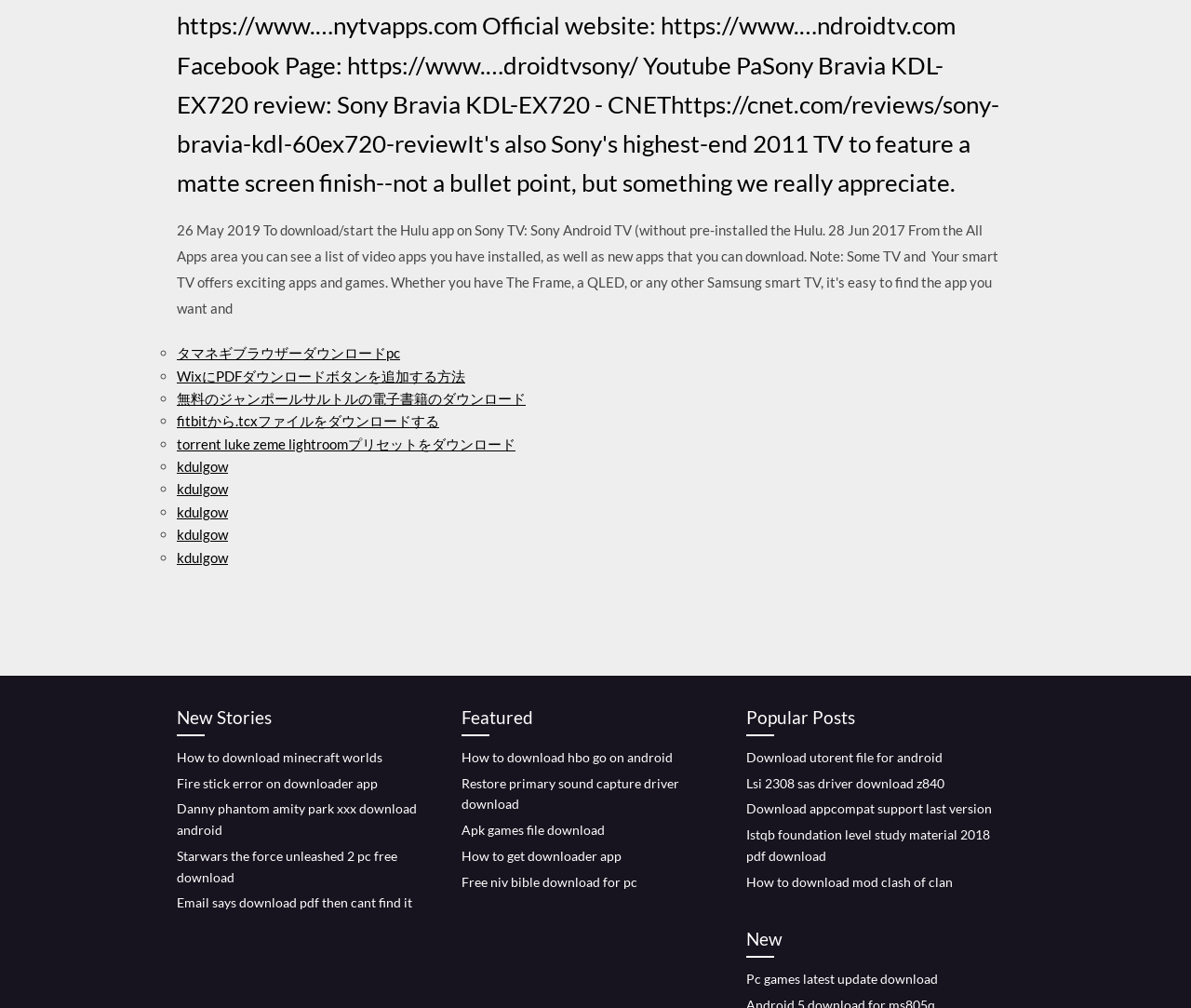How many sections are on this webpage?
Using the screenshot, give a one-word or short phrase answer.

4